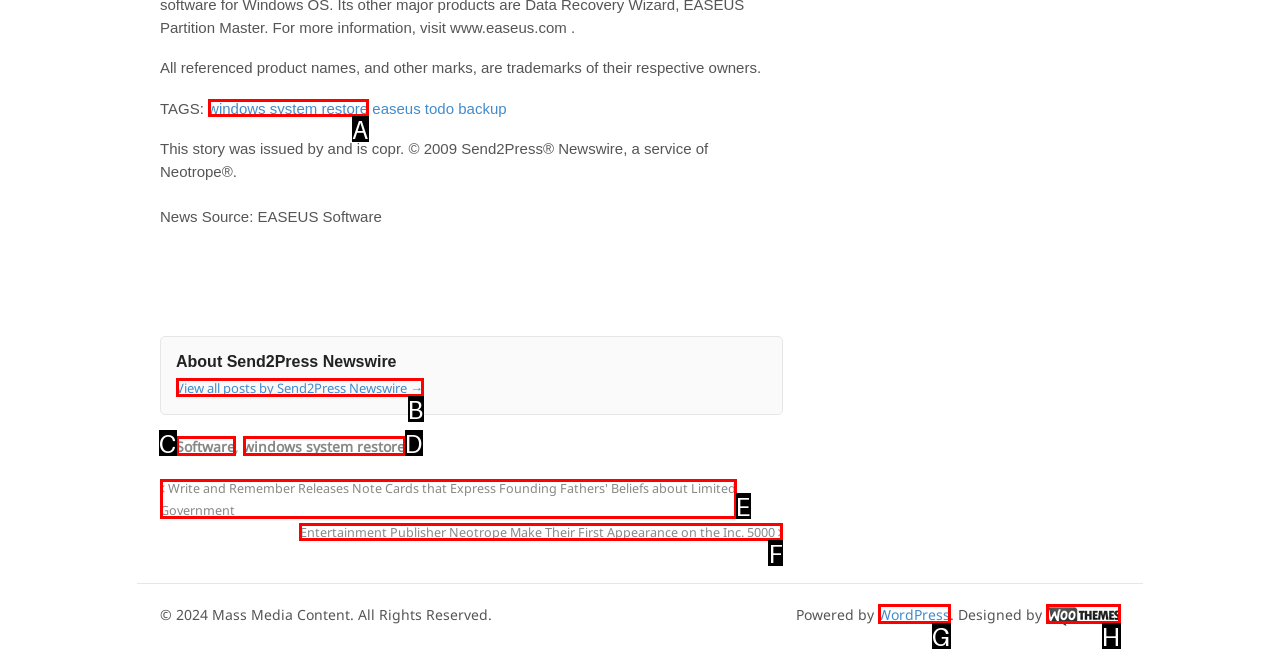Determine the UI element that matches the description: Software
Answer with the letter from the given choices.

C